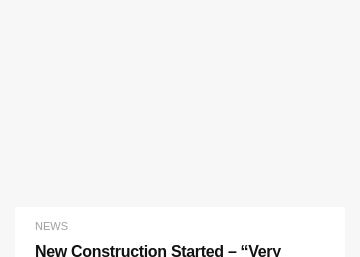What is the tone of the article?
Answer the question with a detailed explanation, including all necessary information.

The tone of the article appears to be informative, as it provides an update on recent developments regarding construction projects associated with Manchester United, suggesting a neutral and factual tone.